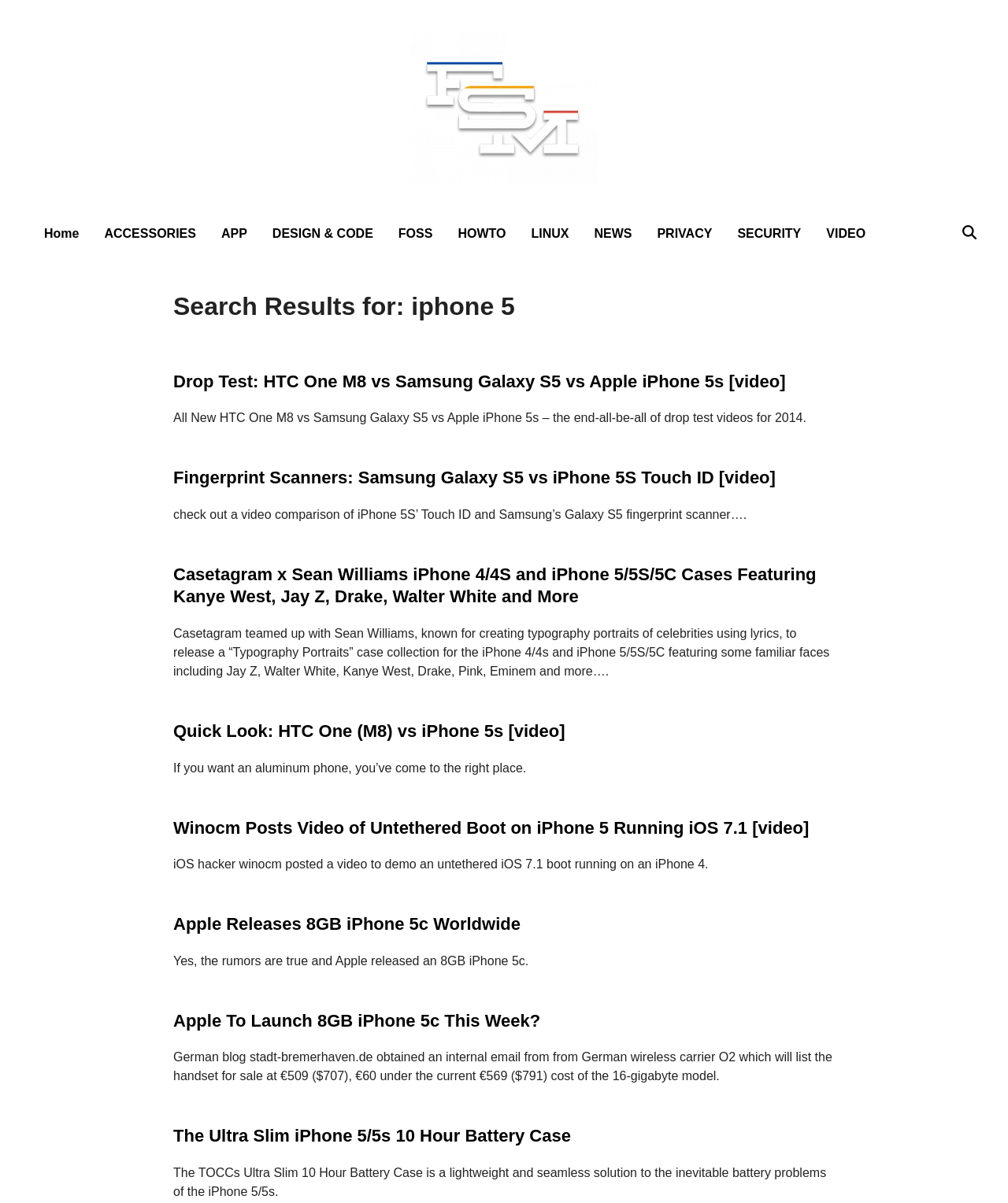Locate the bounding box coordinates of the clickable region necessary to complete the following instruction: "Click on the 'Home' link". Provide the coordinates in the format of four float numbers between 0 and 1, i.e., [left, top, right, bottom].

[0.031, 0.179, 0.091, 0.209]